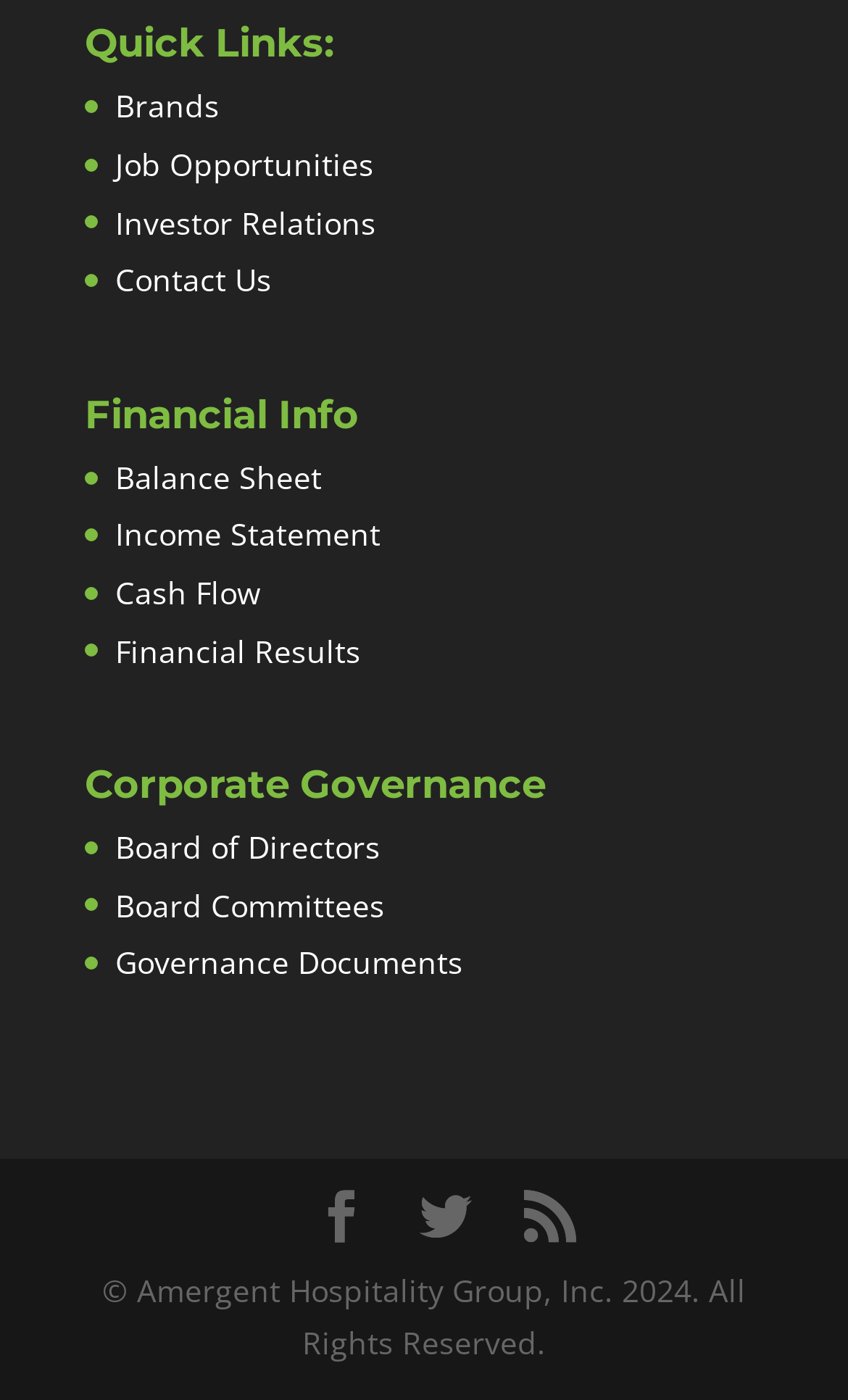Please find the bounding box coordinates of the element that needs to be clicked to perform the following instruction: "Go to investor relations". The bounding box coordinates should be four float numbers between 0 and 1, represented as [left, top, right, bottom].

[0.136, 0.144, 0.444, 0.173]